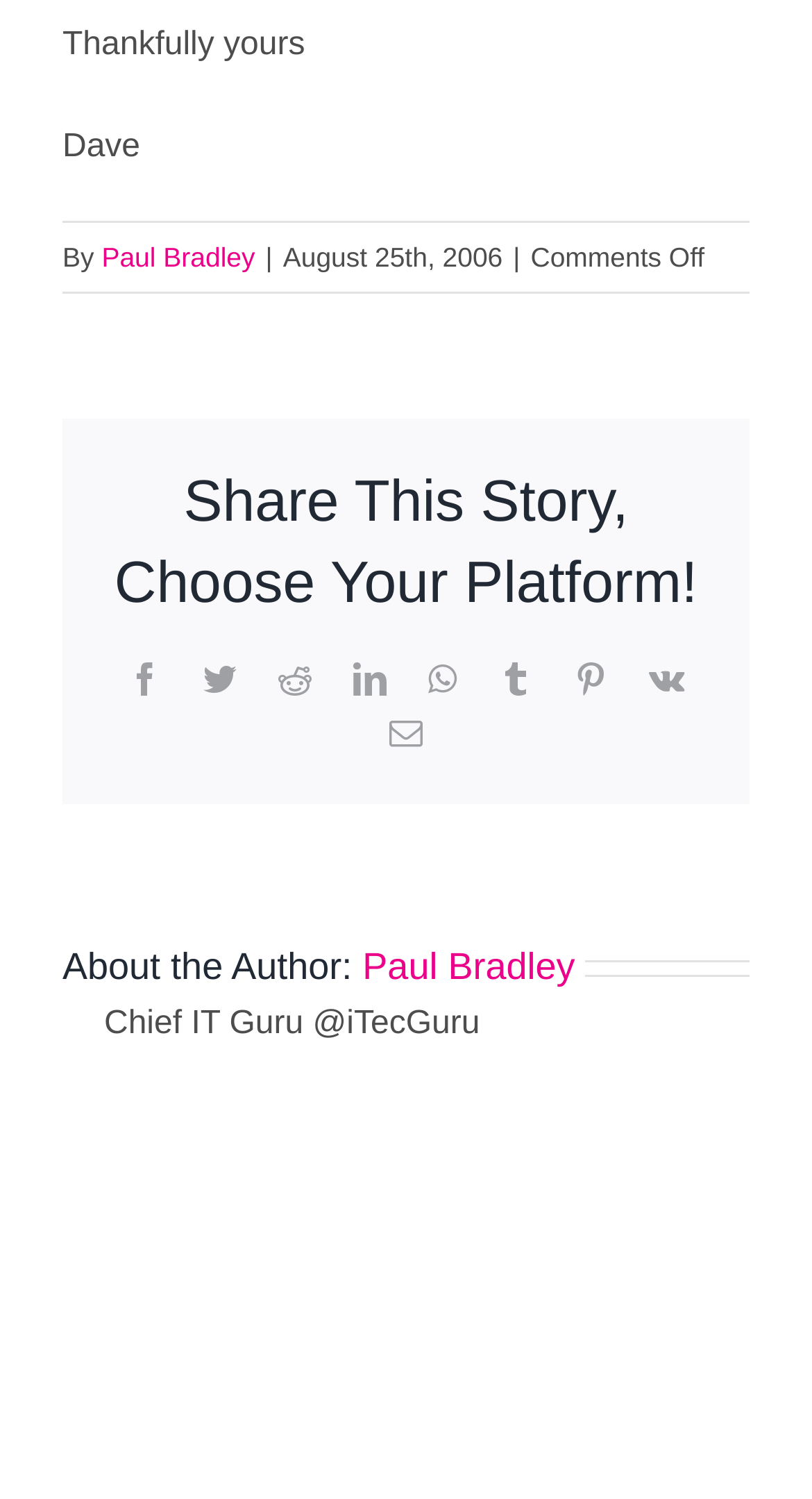What is the profession of the author? Examine the screenshot and reply using just one word or a brief phrase.

Chief IT Guru